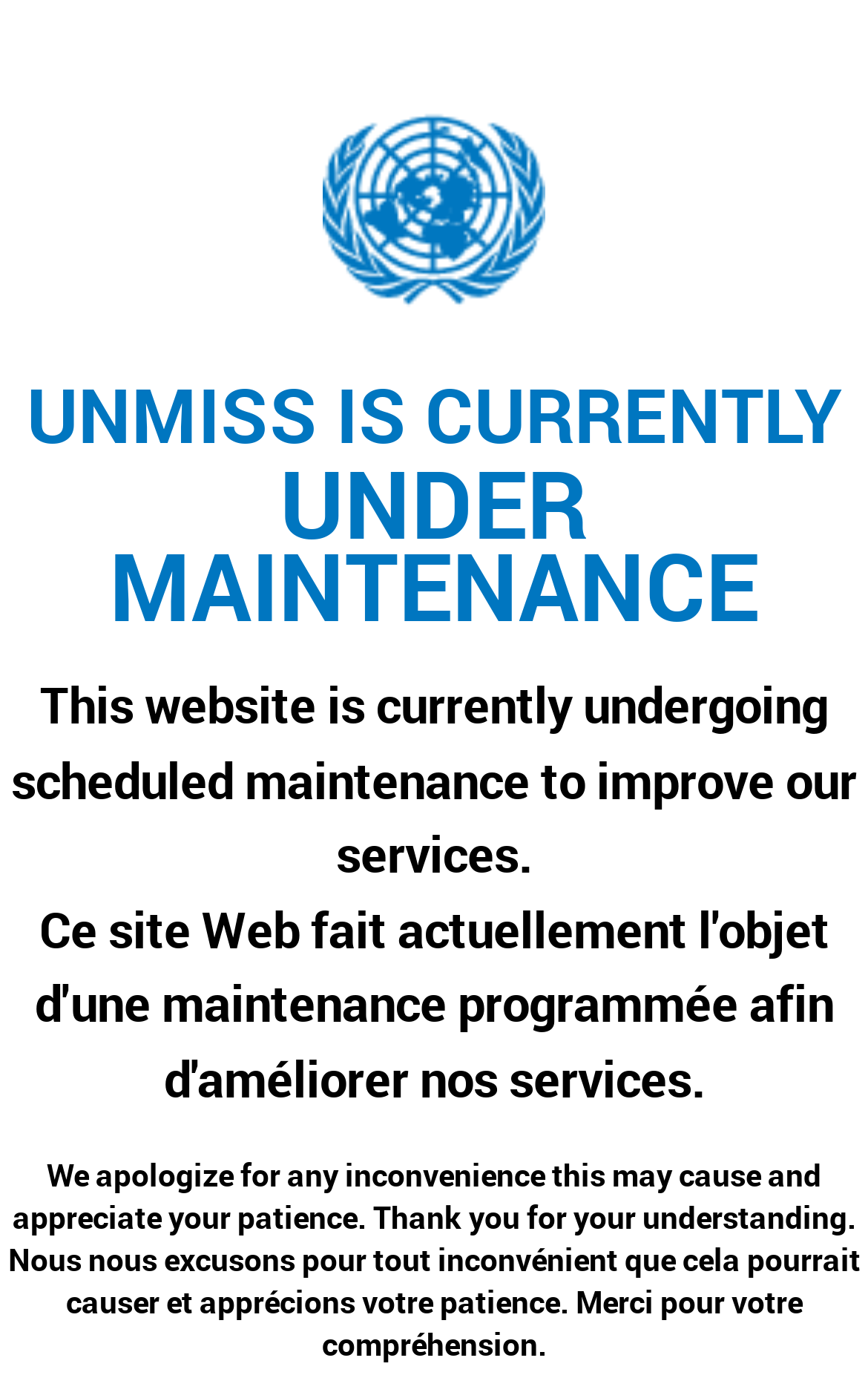Is the website fully functional?
Use the information from the image to give a detailed answer to the question.

I determined that the website is not fully functional by reading the StaticText elements, which explicitly state that the website is 'UNDER MAINTENANCE'. This indicates that the website is not operating at full capacity and may have limited functionality or availability.